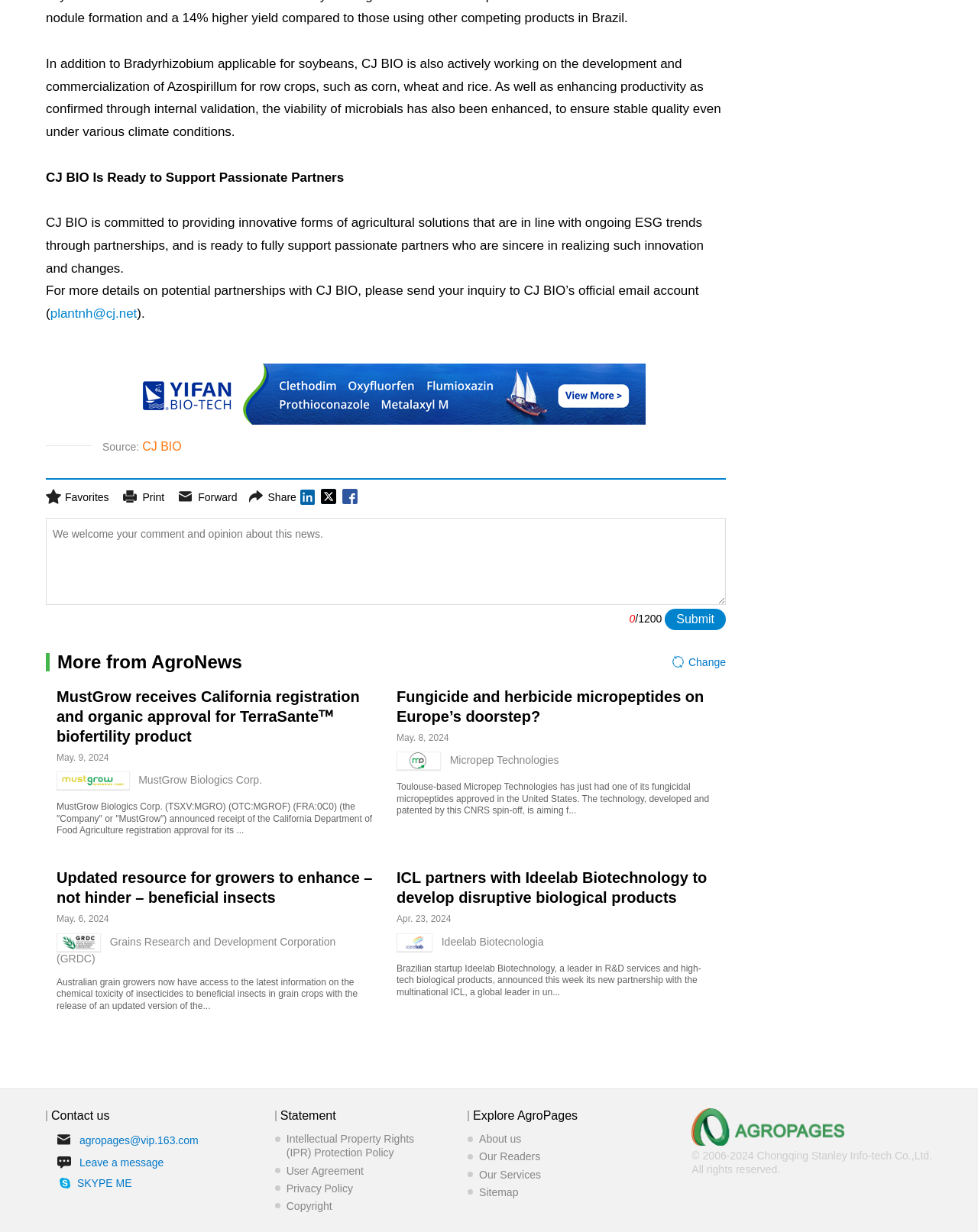What is the link text to contact AgroPages?
Answer the question with a detailed and thorough explanation.

The 'Contact us' section has a link with the text 'agropages@vip.163.com', which is the email address to contact AgroPages.